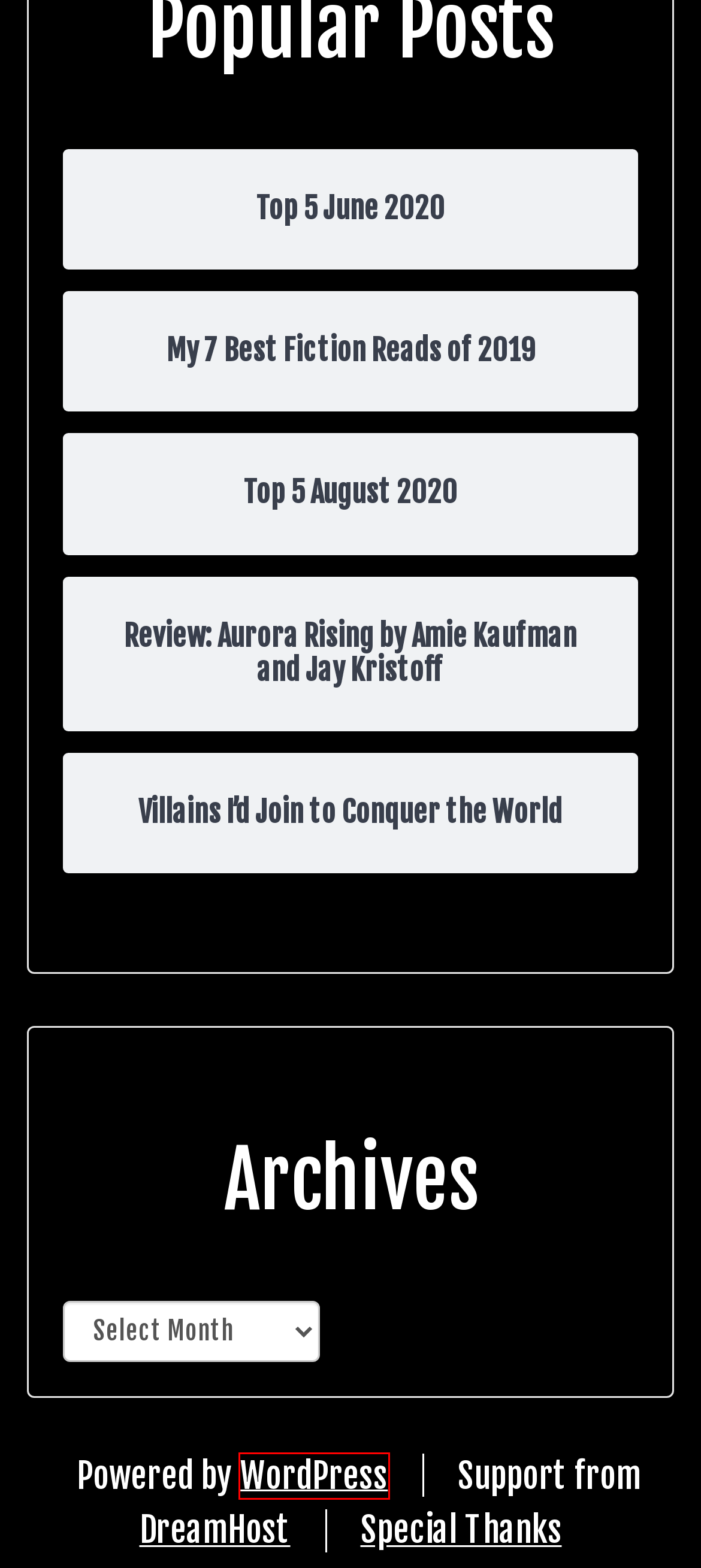You are presented with a screenshot of a webpage with a red bounding box. Select the webpage description that most closely matches the new webpage after clicking the element inside the red bounding box. The options are:
A. Top 5 June 2020 | The Book Smuggler
B. Review: Aurora Rising by Amie Kaufman and Jay Kristoff | The Book Smuggler
C. Attribution | The Book Smuggler
D. Blog Tool, Publishing Platform, and CMS – WordPress.org
E. Top 5 August 2020 | The Book Smuggler
F. Villains I’d Join to Conquer the World | The Book Smuggler
G. Web Hosting For Your Purpose - DreamHost
H. My 7 Best Fiction Reads of 2019 | The Book Smuggler

D